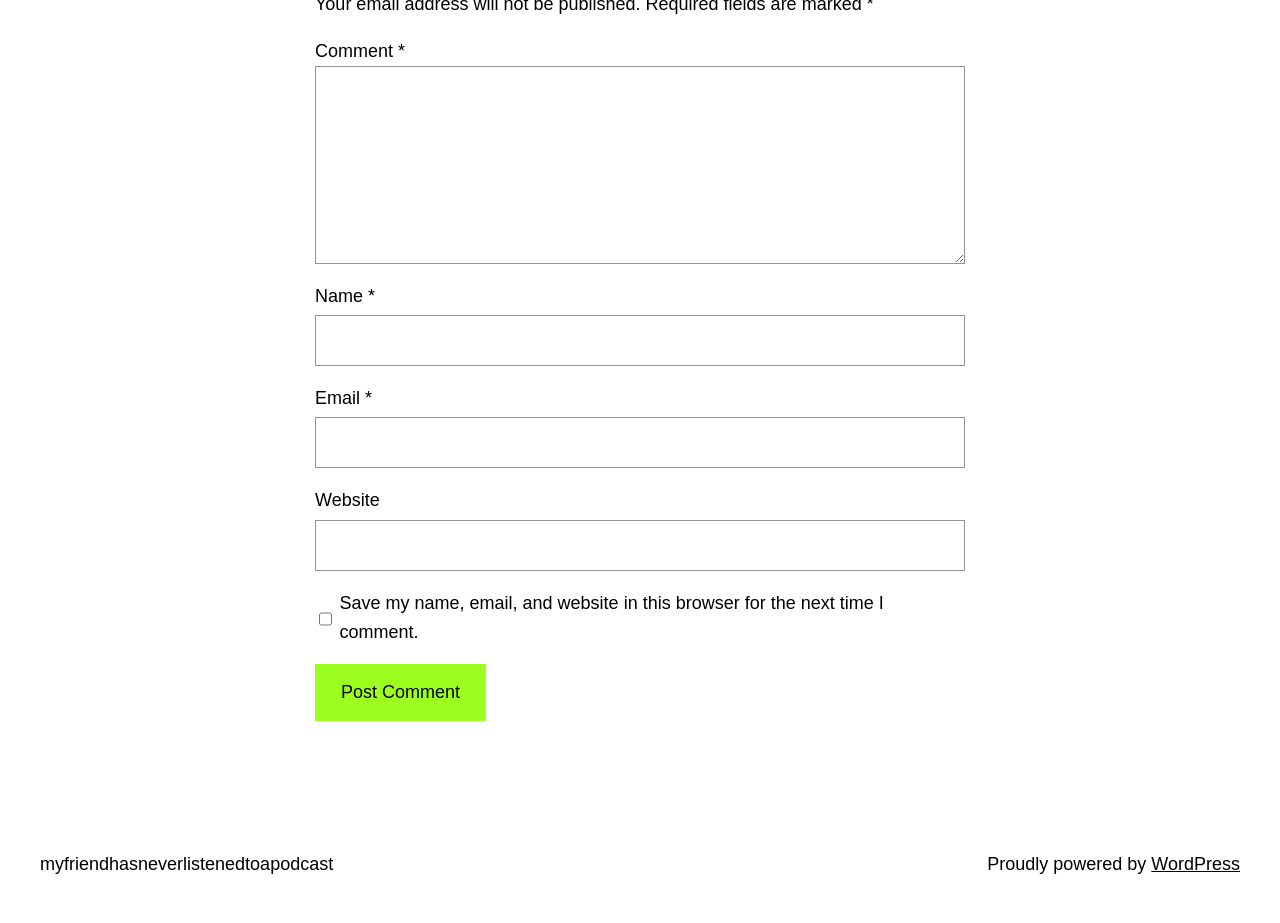Answer the following query concisely with a single word or phrase:
What is the purpose of the text box labeled 'Comment'?

To enter a comment